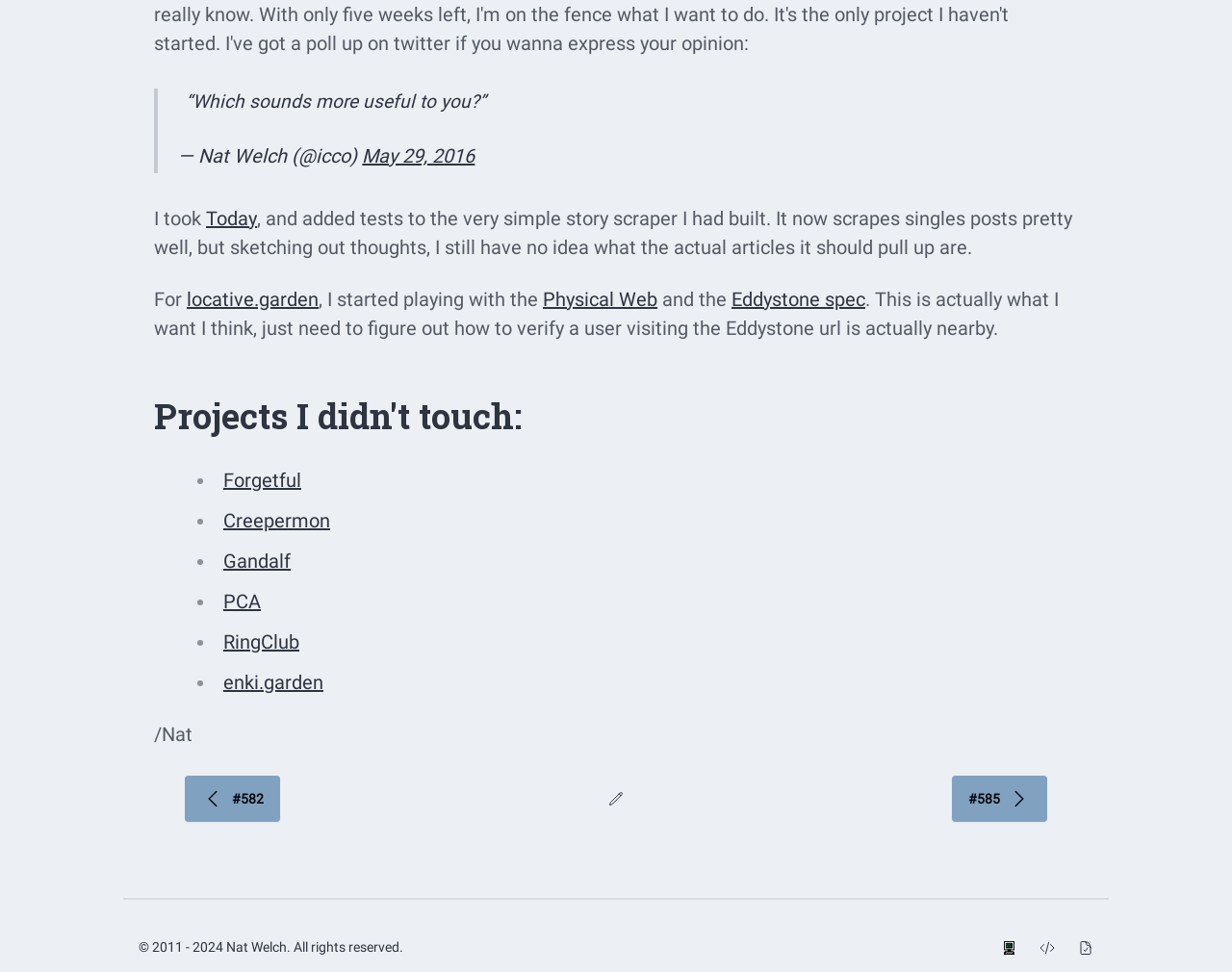Identify the bounding box coordinates for the UI element described as follows: RingClub. Use the format (top-left x, top-left y, bottom-right x, bottom-right y) and ensure all values are floating point numbers between 0 and 1.

[0.181, 0.648, 0.243, 0.672]